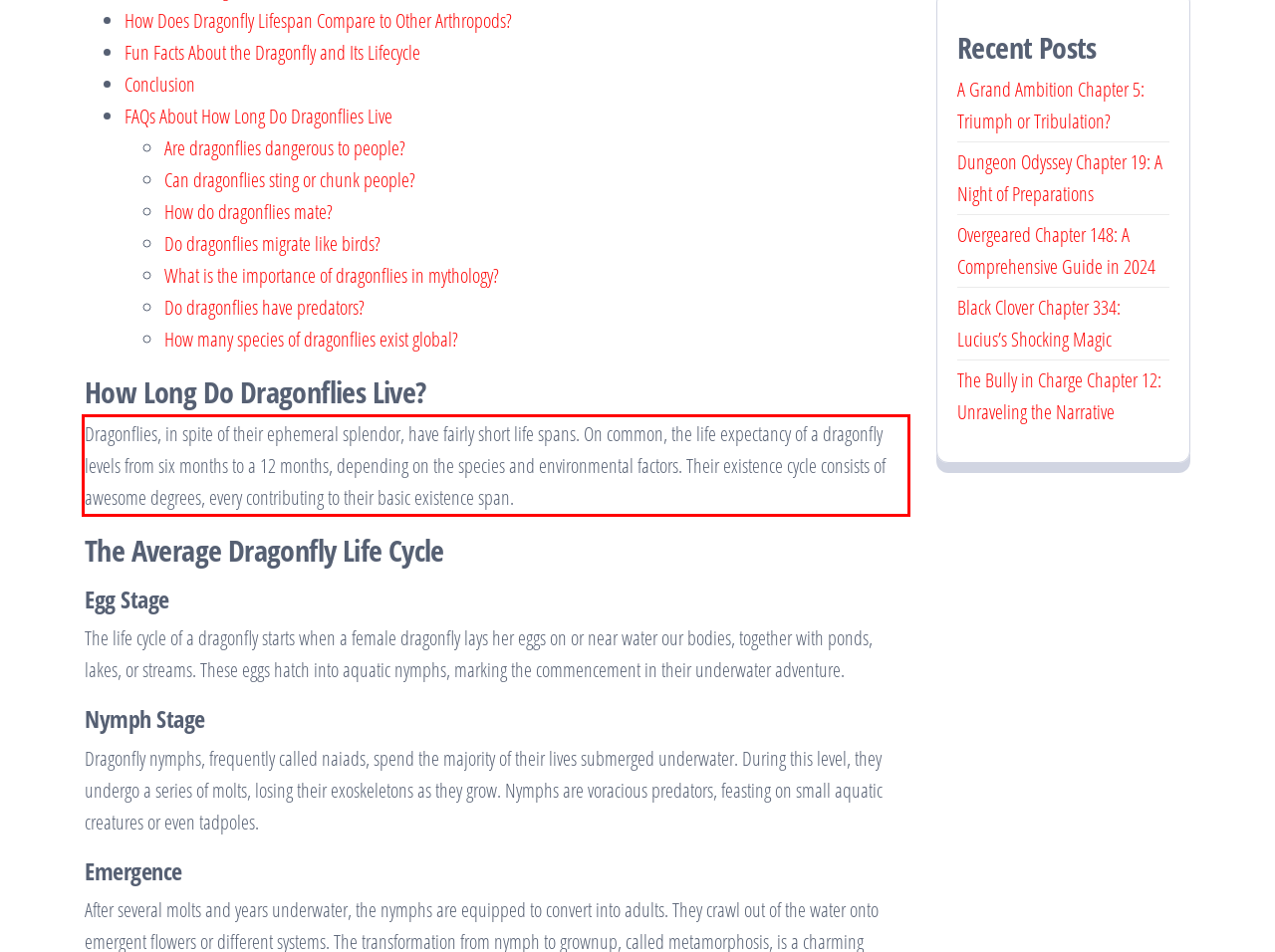Using OCR, extract the text content found within the red bounding box in the given webpage screenshot.

Dragonflies, in spite of their ephemeral splendor, have fairly short life spans. On common, the life expectancy of a dragonfly levels from six months to a 12 months, depending on the species and environmental factors. Their existence cycle consists of awesome degrees, every contributing to their basic existence span.